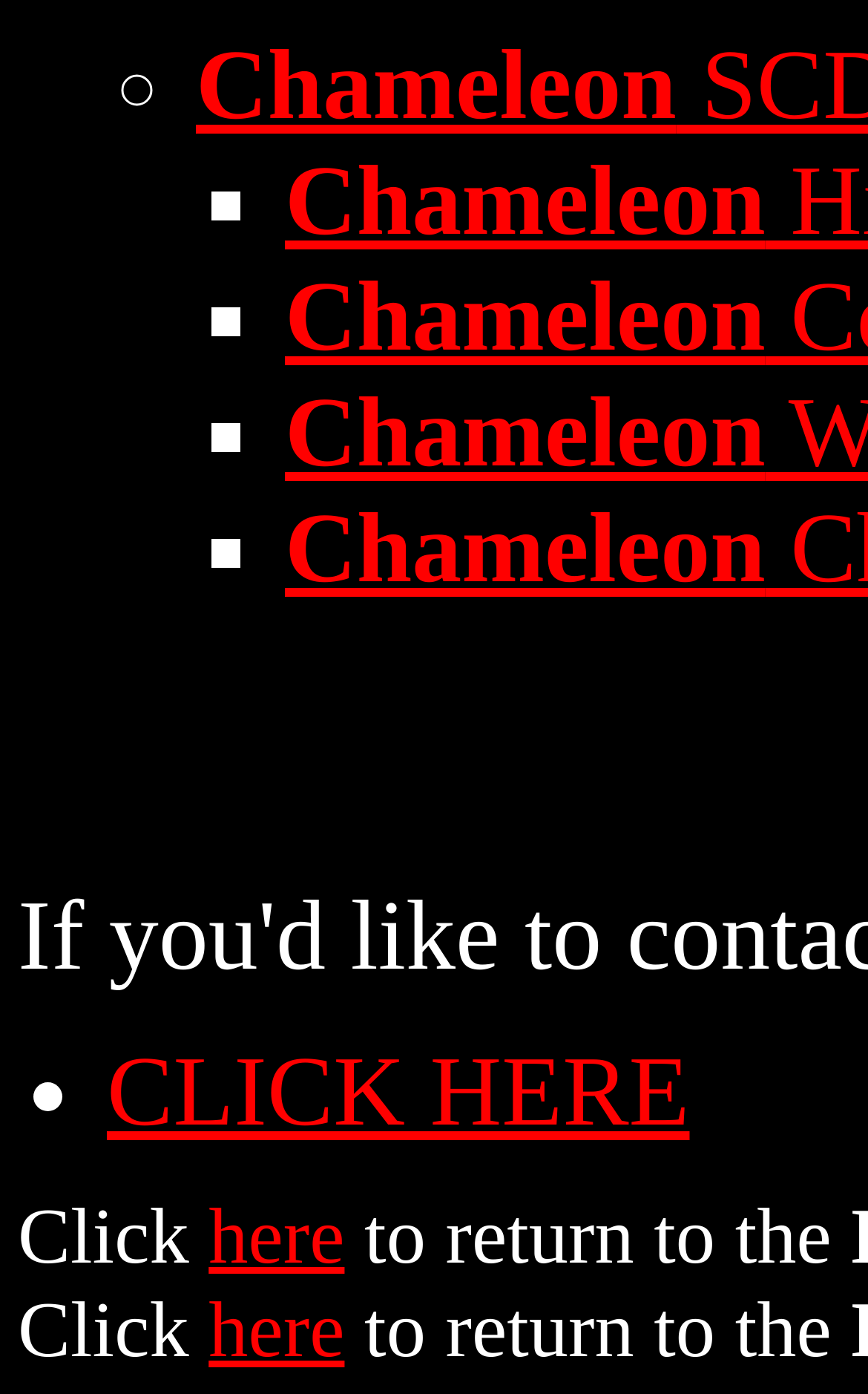Find the bounding box of the UI element described as: "here". The bounding box coordinates should be given as four float values between 0 and 1, i.e., [left, top, right, bottom].

[0.24, 0.854, 0.397, 0.918]